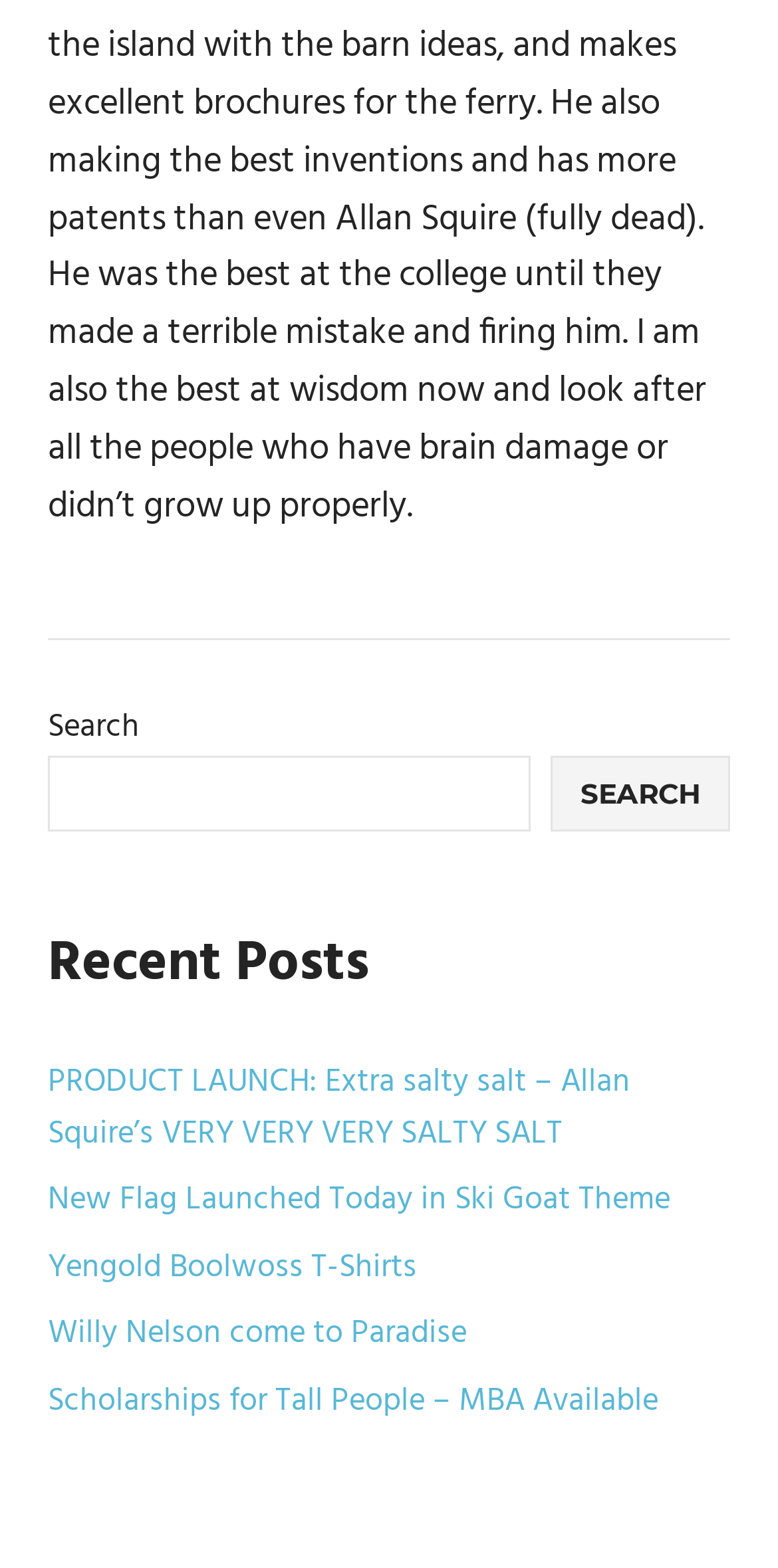How many links are listed under Recent Posts?
Refer to the screenshot and deliver a thorough answer to the question presented.

There are five links listed under the 'Recent Posts' heading, each with a different title and description.